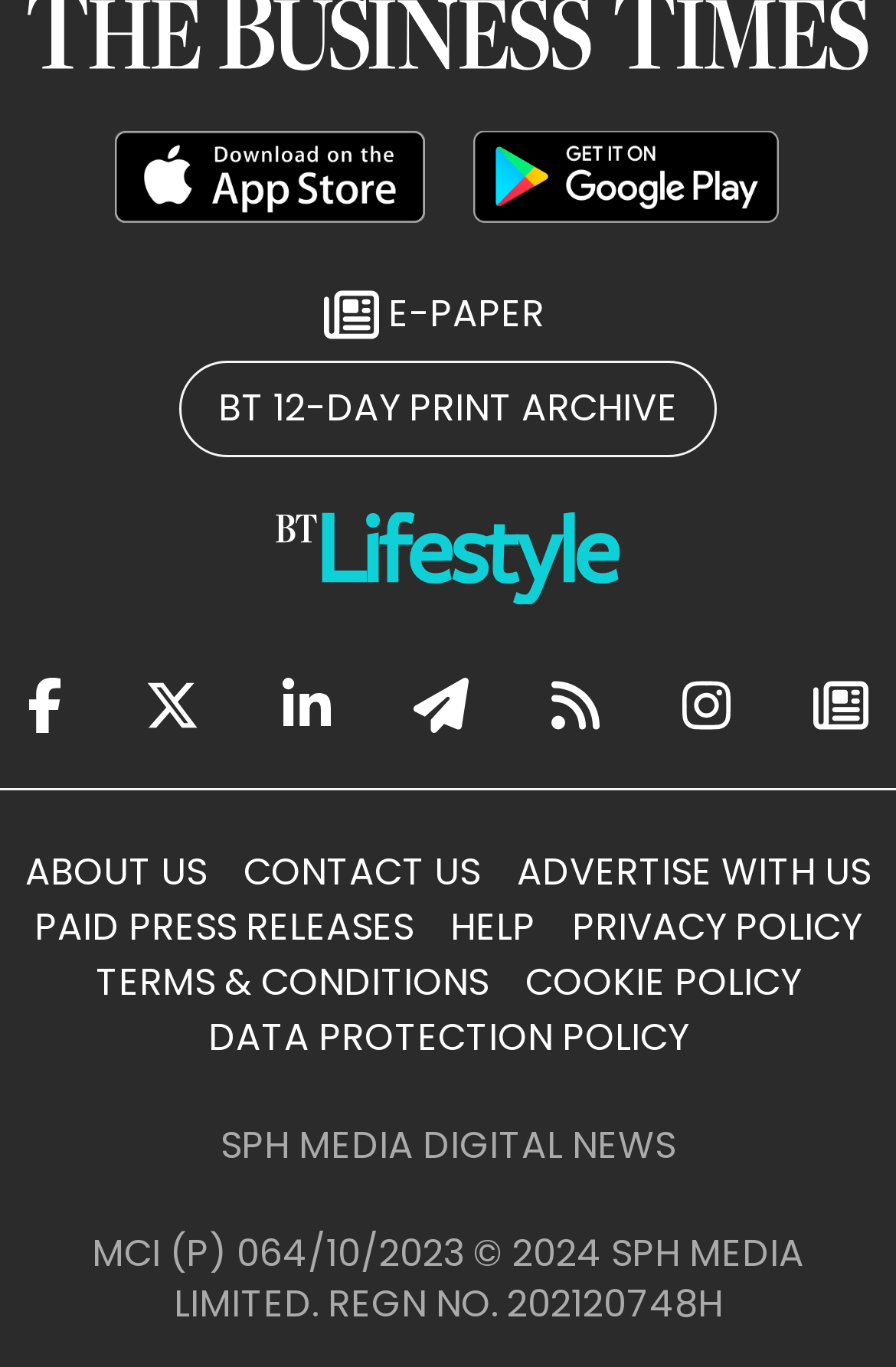Please determine the bounding box coordinates for the UI element described here. Use the format (top-left x, top-left y, bottom-right x, bottom-right y) with values bounded between 0 and 1: ·About Us

None